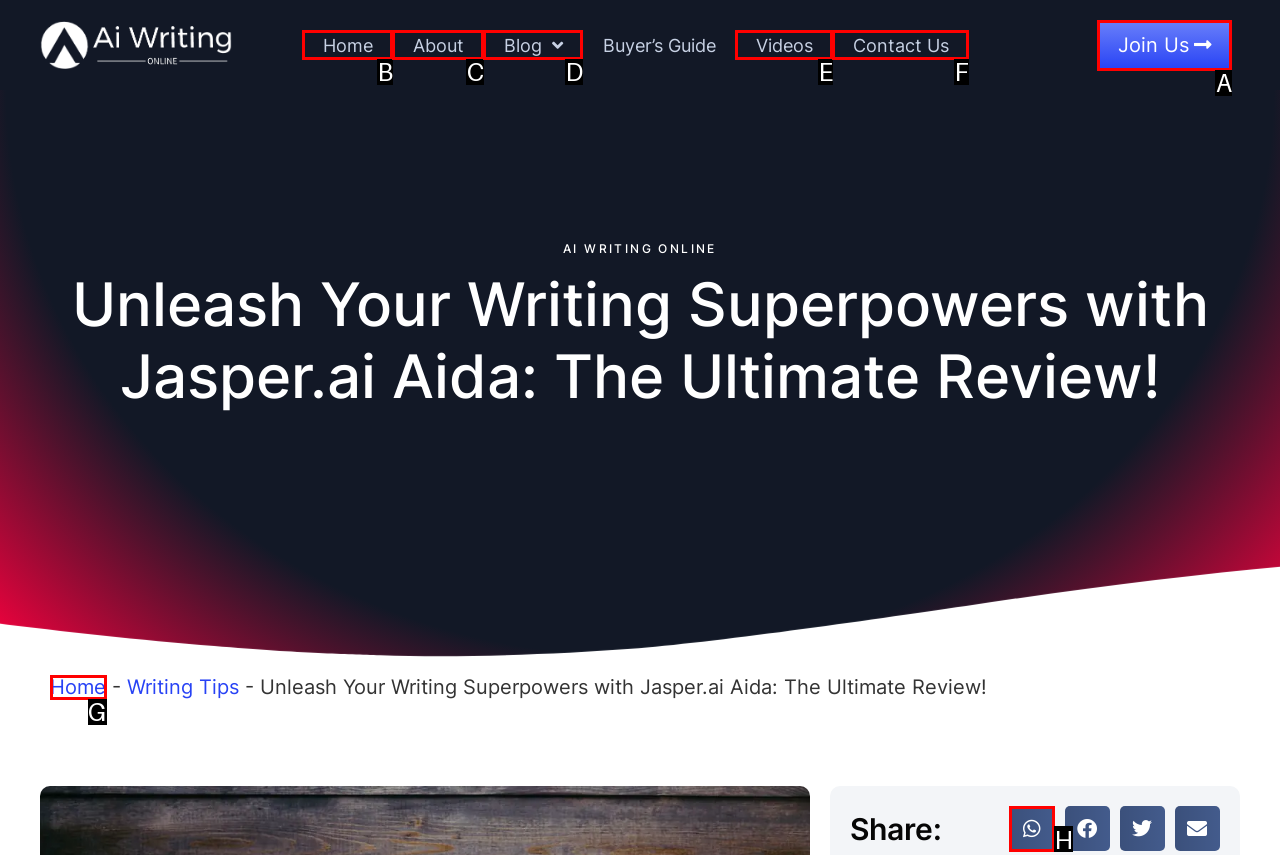What option should you select to complete this task: Share on whatsapp? Indicate your answer by providing the letter only.

H